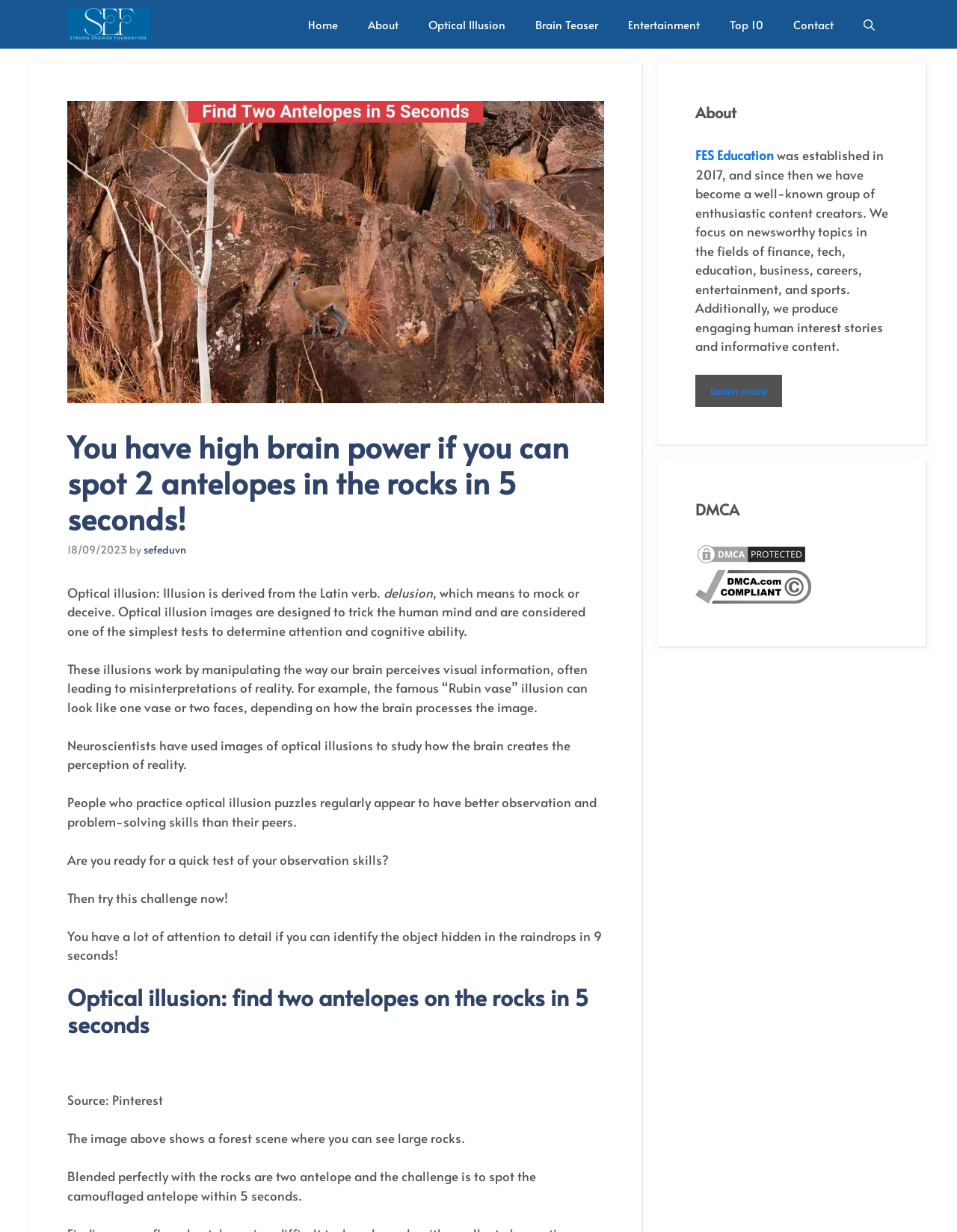What is the challenge presented in the article?
From the image, respond using a single word or phrase.

Find two antelopes in the rocks in 5 seconds